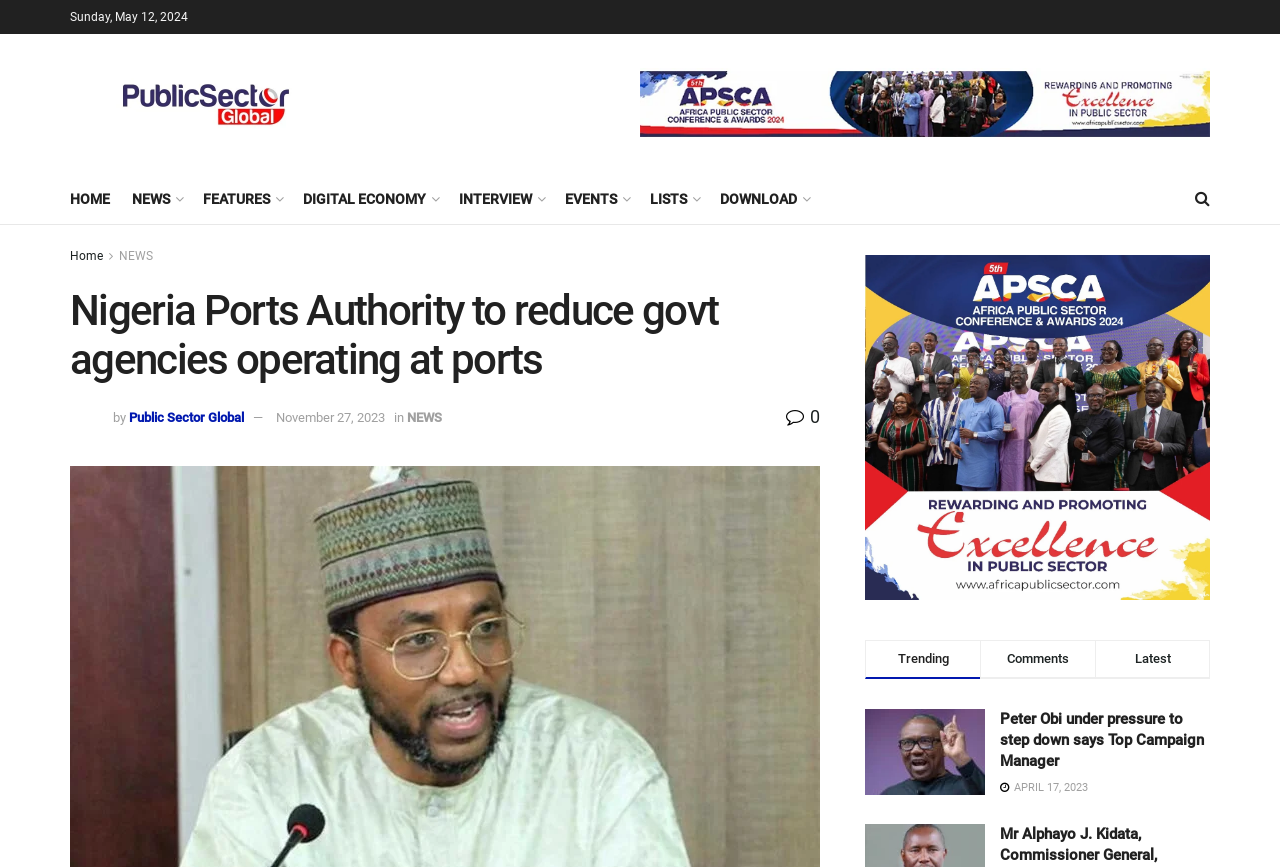Summarize the webpage in an elaborate manner.

The webpage appears to be a news article from Public Sector Magazine, with the title "Nigeria Ports Authority to reduce govt agencies operating at ports". At the top left, there is a date "Sunday, May 12, 2024" and a link to the magazine's homepage. Next to it, there is a logo of Public Sector Magazine.

Below the title, there is a navigation menu with links to different sections of the website, including HOME, NEWS, FEATURES, DIGITAL ECONOMY, INTERVIEW, EVENTS, LISTS, and DOWNLOAD. These links are aligned horizontally and take up most of the width of the page.

On the right side of the page, there is a large advertisement with an image. Below the navigation menu, there is a heading with the title of the article, followed by a byline with the name "Public Sector Global" and a publication date "November 27, 2023".

The main content of the article is not explicitly described in the accessibility tree, but it is likely to be a news article discussing the Nigerian Ports Authority's policy to address extortion and streamline operations.

On the right side of the page, there are several links to other news articles, including one with the title "Peter Obi under pressure to step down says Top Campaign Manager" with an accompanying image. There are also links to trending articles, comments, and latest news.

At the bottom of the page, there is a link to another news article with the same title as the one mentioned above, along with a publication date "APRIL 17, 2023".